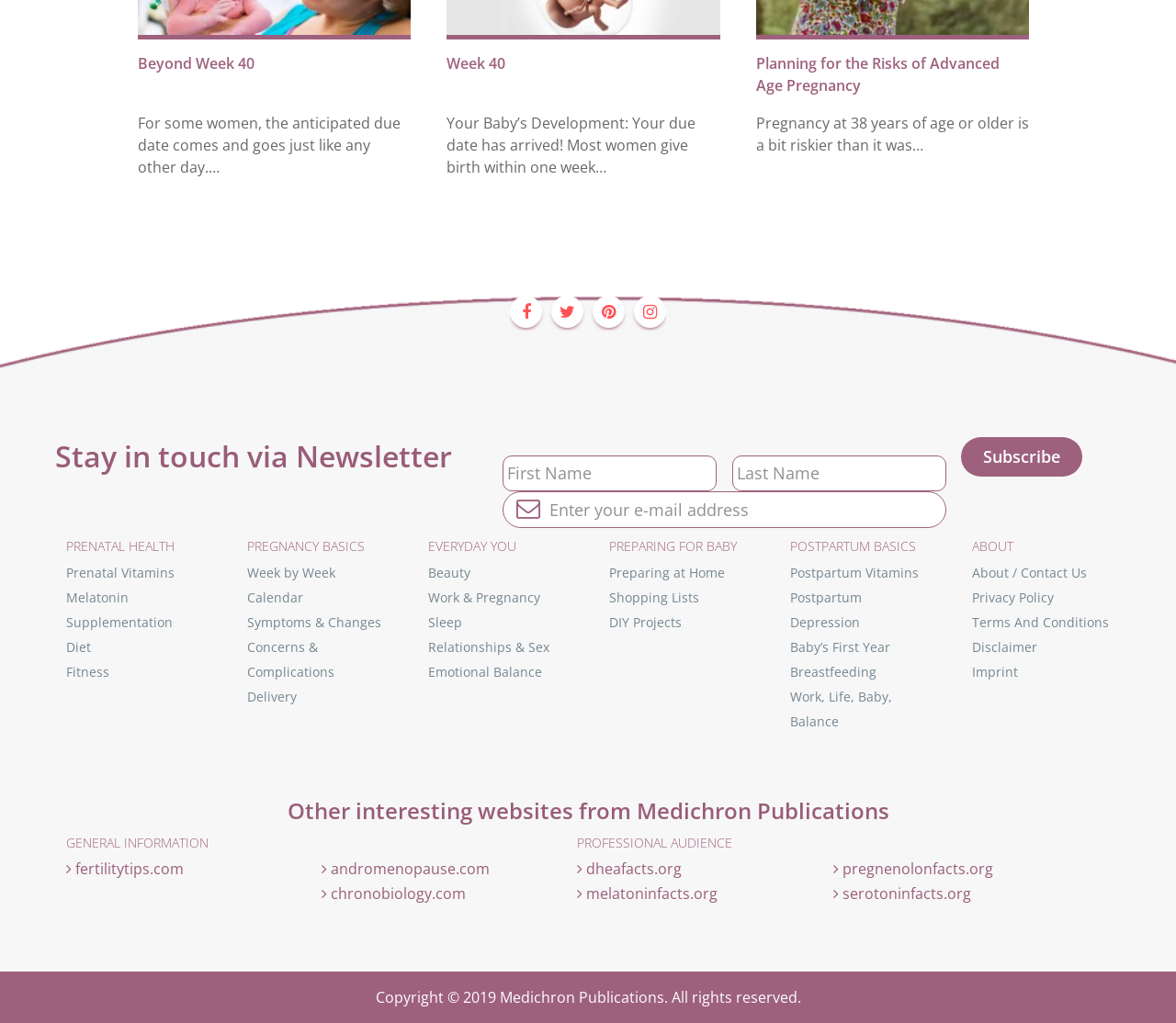Determine the bounding box coordinates of the UI element described by: "About / Contact Us".

[0.826, 0.551, 0.924, 0.568]